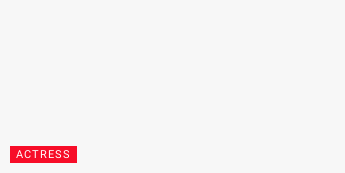Describe all the important aspects and features visible in the image.

The image prominently features the word "ACTRESS" displayed in bold, vibrant red letters against a plain gray background. This striking text likely serves as a label or a header, indicating a section dedicated to the profiles or biographies of actresses. With its simplistic design, the focus remains on the clear identification of the profession, inviting viewers to explore further information related to the lives and careers of actresses featured within the surrounding content.